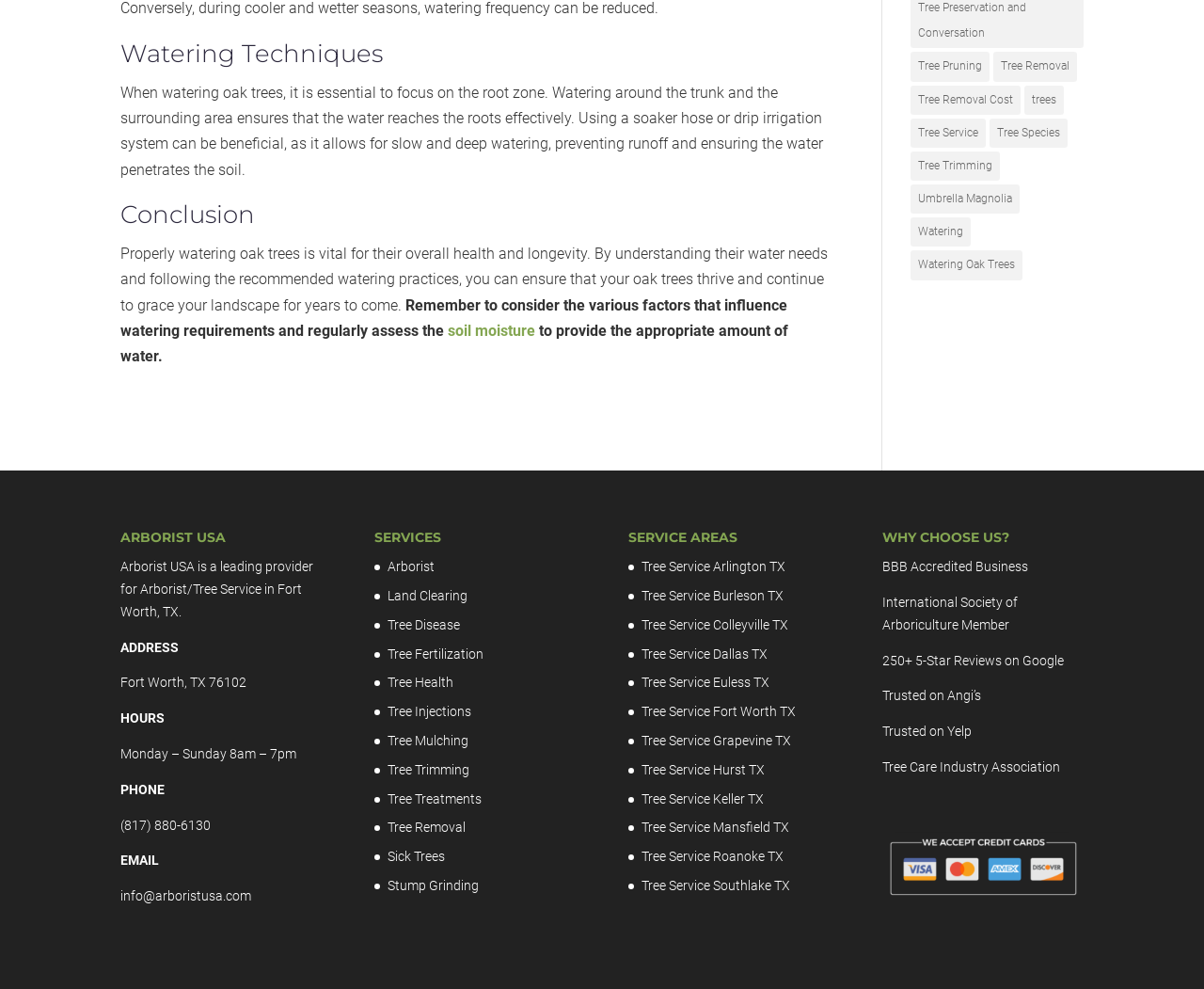Determine the bounding box coordinates of the element that should be clicked to execute the following command: "Send an email to 'info@arboristusa.com'".

[0.1, 0.898, 0.209, 0.914]